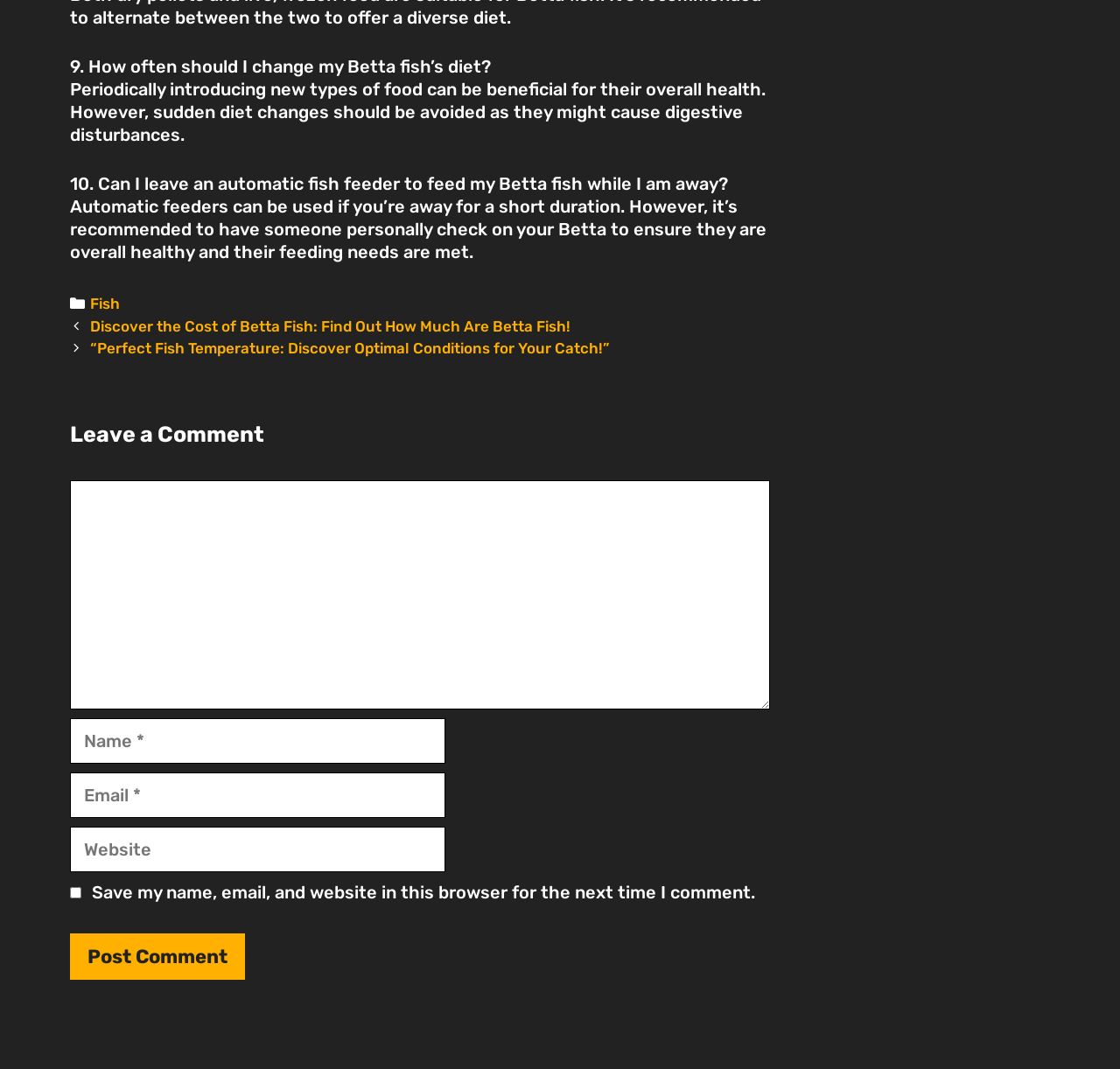Locate the bounding box coordinates of the region to be clicked to comply with the following instruction: "Leave a comment". The coordinates must be four float numbers between 0 and 1, in the form [left, top, right, bottom].

[0.062, 0.394, 0.688, 0.42]